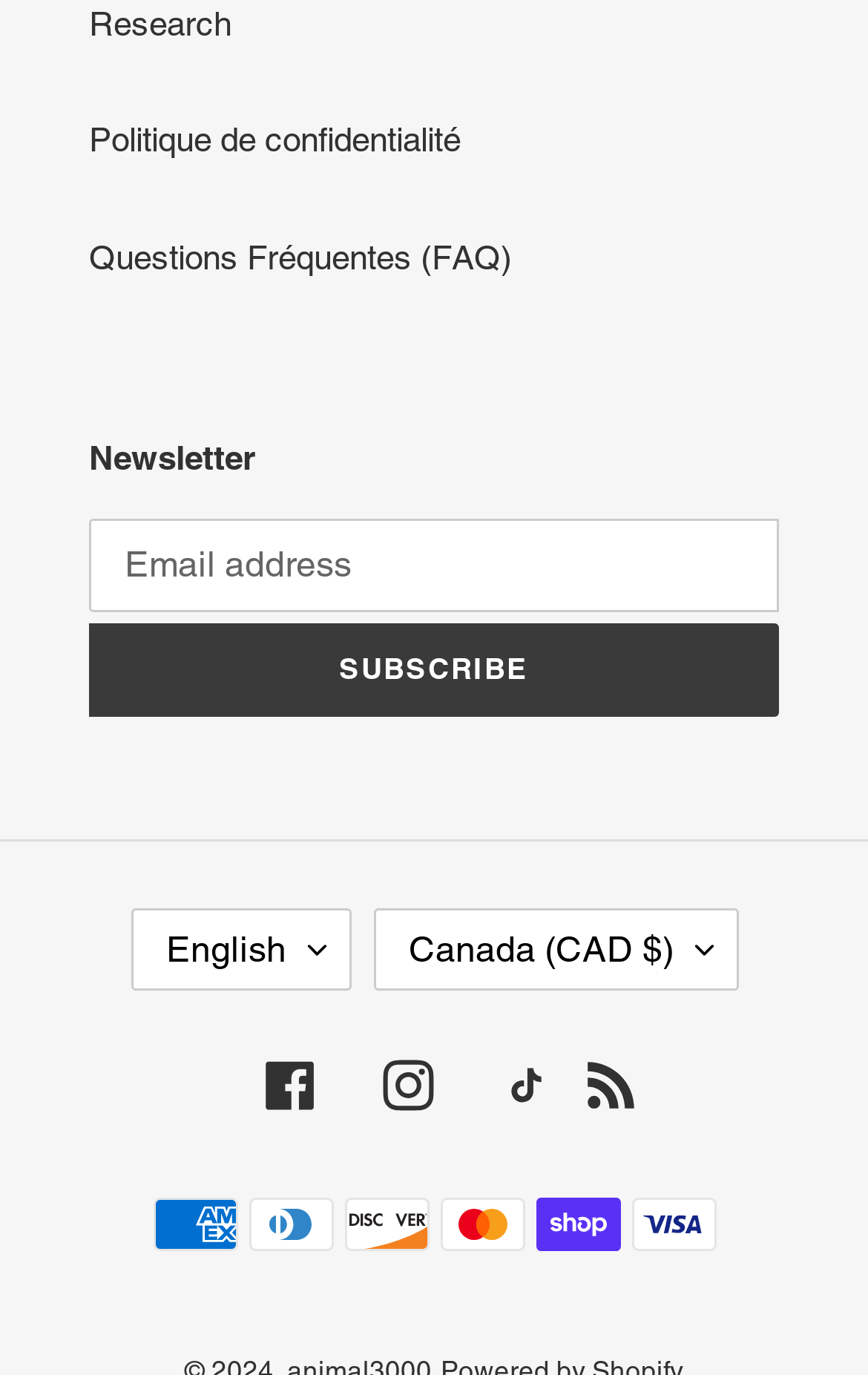Extract the bounding box for the UI element that matches this description: "RSS".

[0.674, 0.769, 0.733, 0.807]